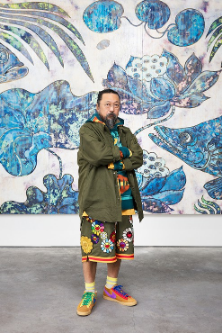What is the fusion of styles embodied by Takashi Murakami's outfit?
Give a single word or phrase as your answer by examining the image.

Traditional Japanese aesthetics with modern pop culture